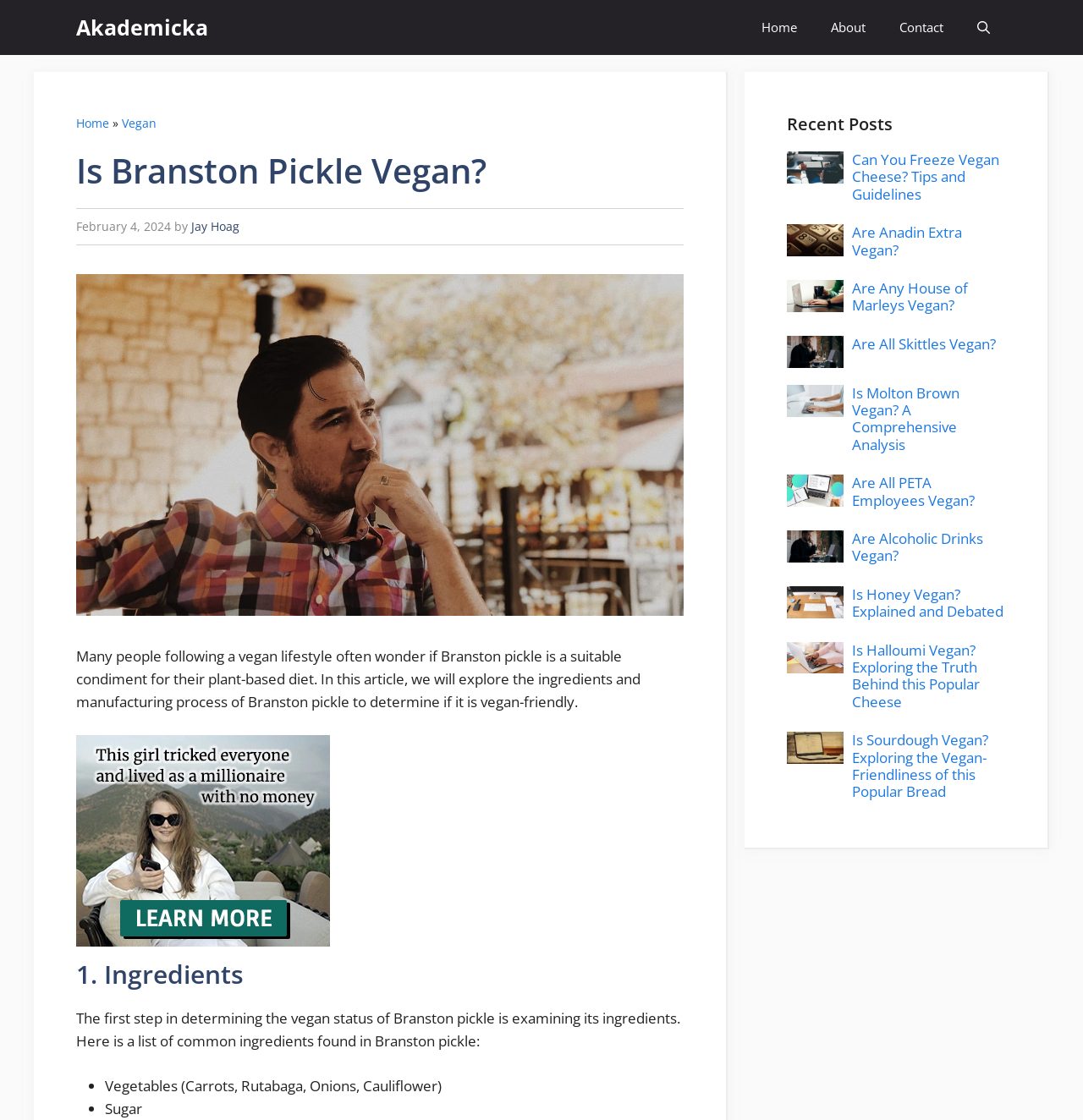Please identify the bounding box coordinates of the region to click in order to complete the task: "Click the 'Home' link in the navigation bar". The coordinates must be four float numbers between 0 and 1, specified as [left, top, right, bottom].

[0.688, 0.0, 0.752, 0.049]